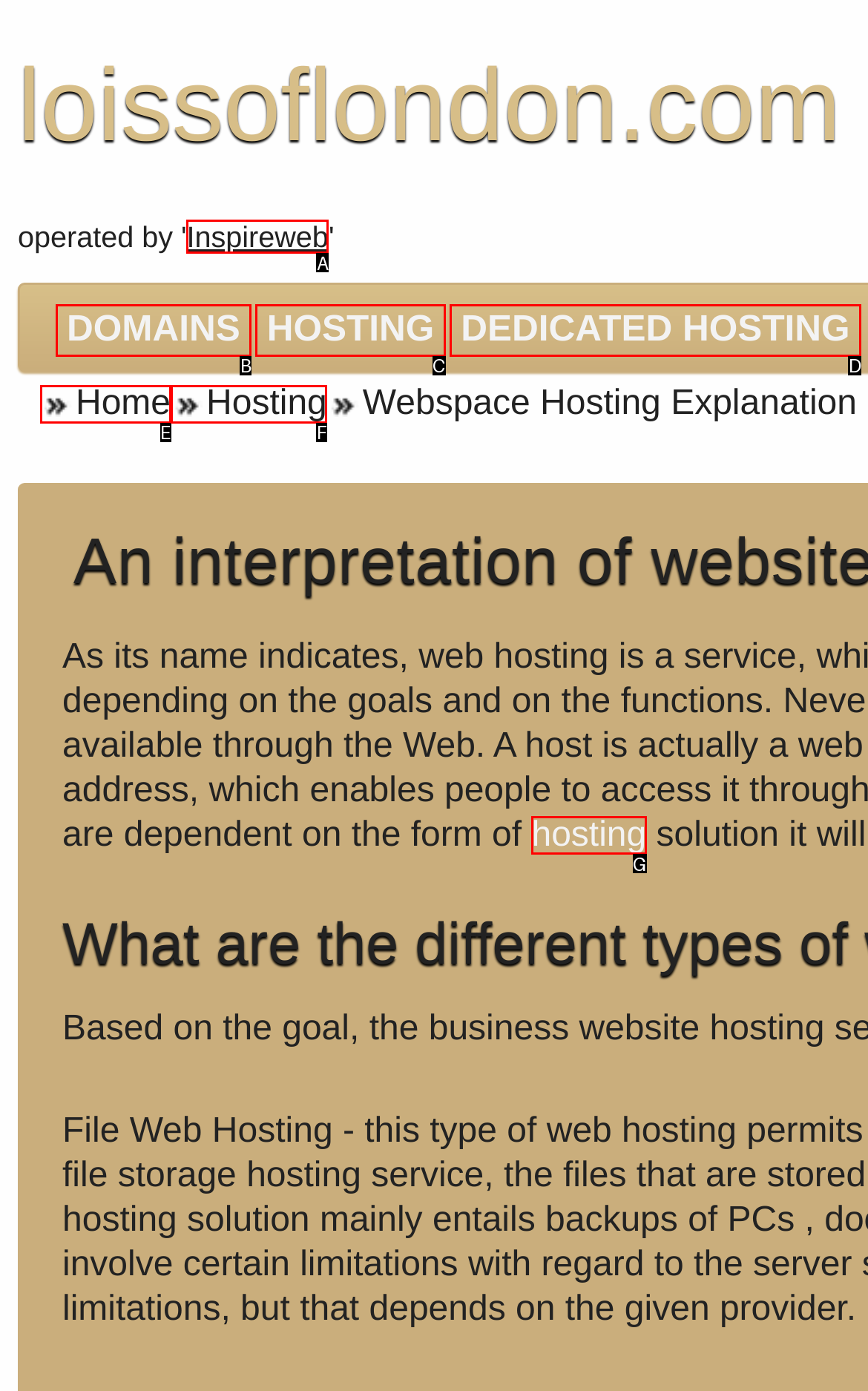Identify the letter corresponding to the UI element that matches this description: Dedicated Hosting
Answer using only the letter from the provided options.

D